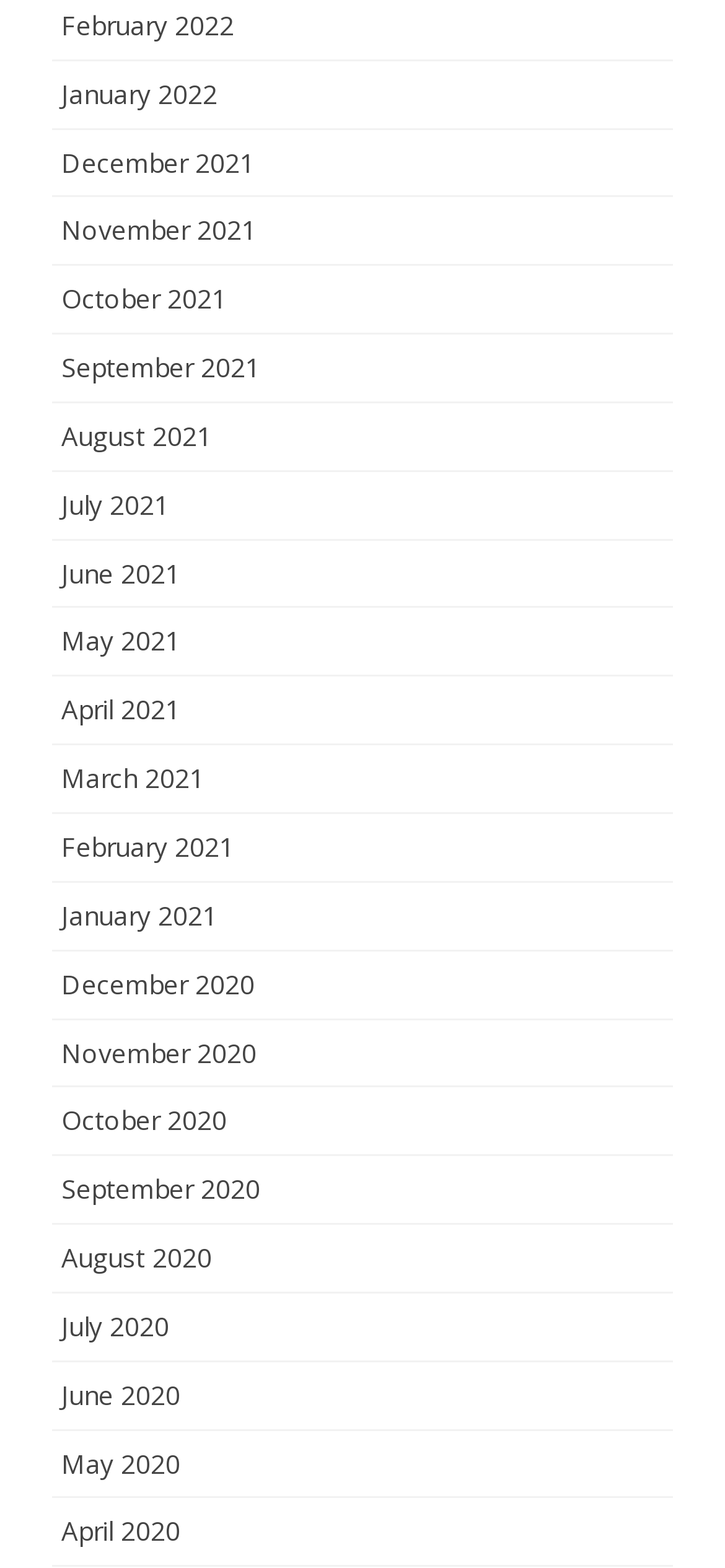Can you find the bounding box coordinates of the area I should click to execute the following instruction: "view January 2021"?

[0.085, 0.572, 0.3, 0.595]